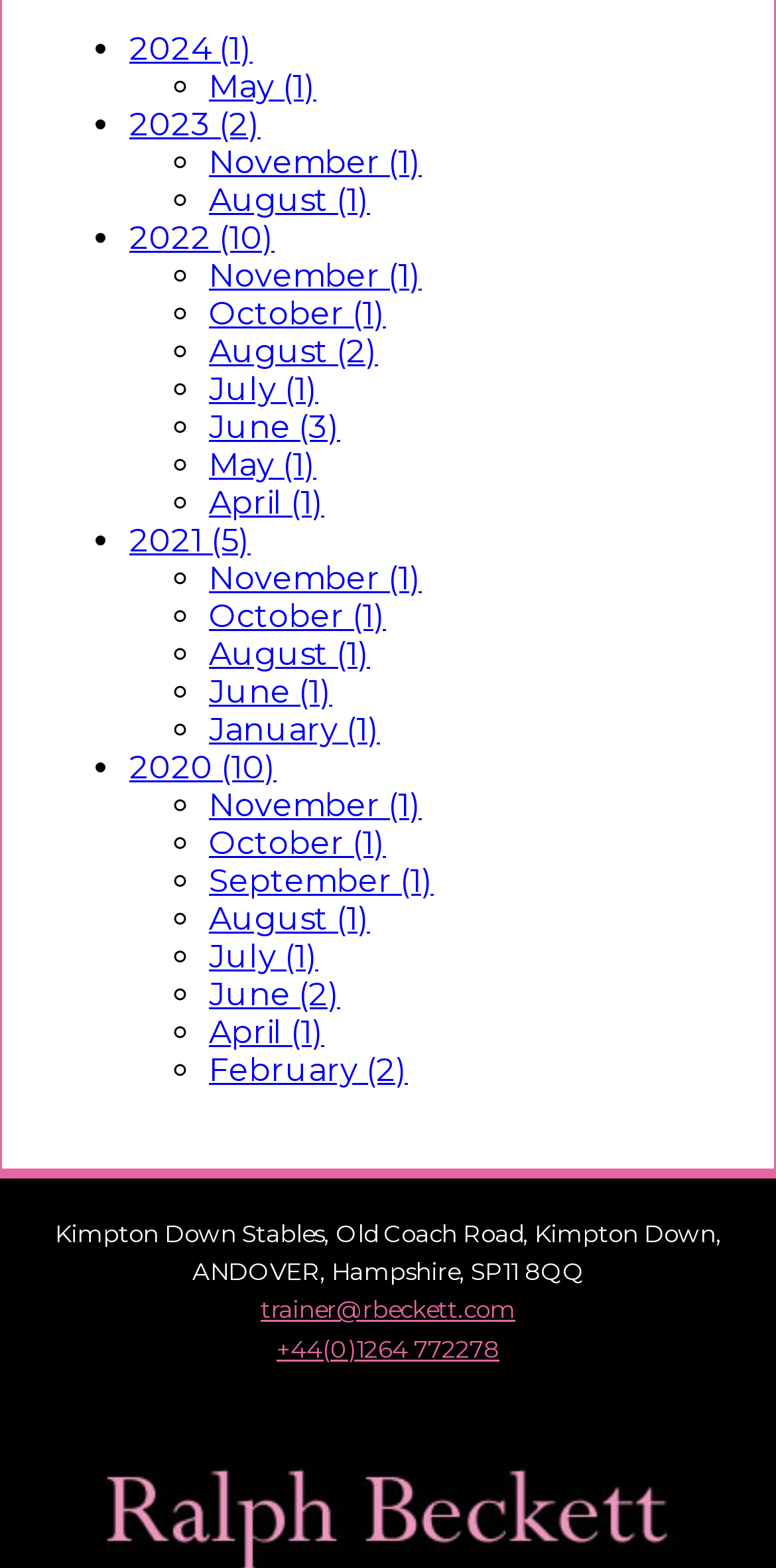What is the address of Kimpton Down Stables? Based on the screenshot, please respond with a single word or phrase.

Kimpton Down, ANDOVER, Hampshire, SP11 8QQ